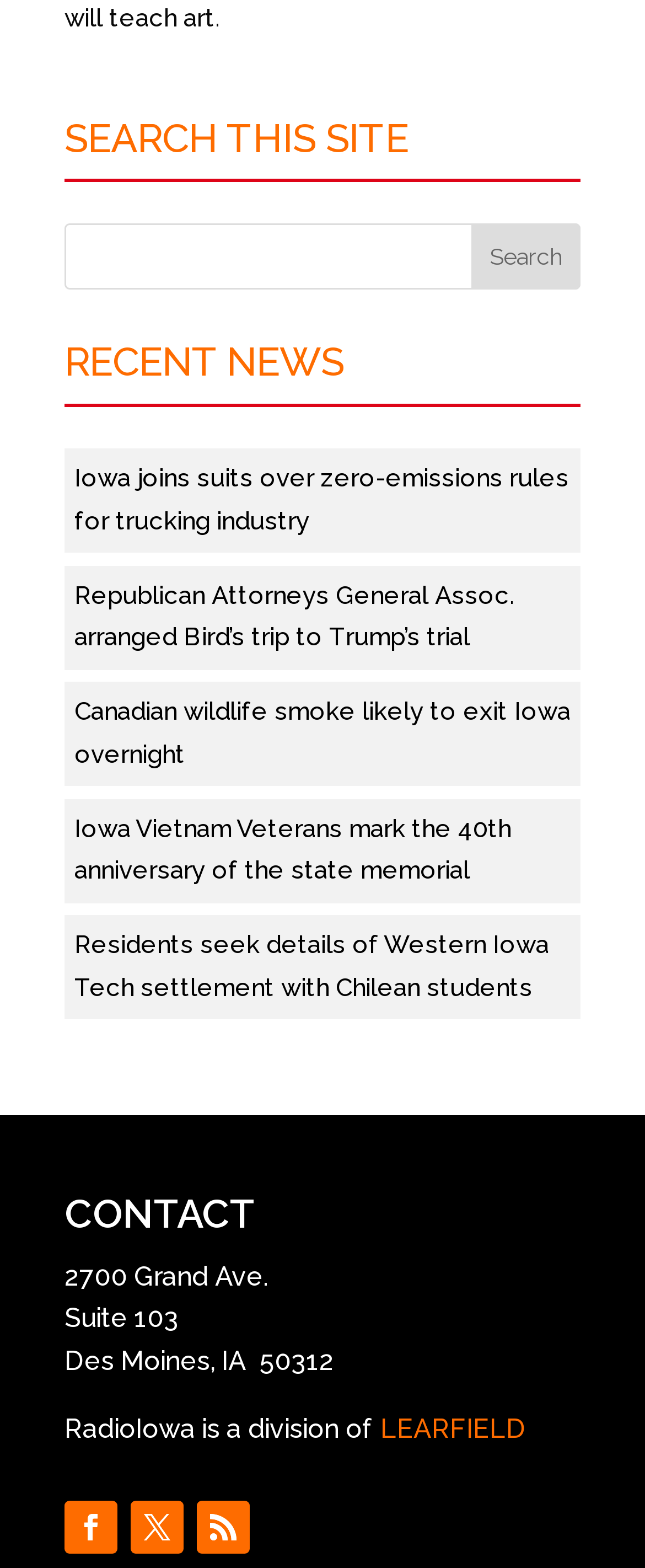Indicate the bounding box coordinates of the element that must be clicked to execute the instruction: "Share on Facebook". The coordinates should be given as four float numbers between 0 and 1, i.e., [left, top, right, bottom].

[0.1, 0.957, 0.182, 0.991]